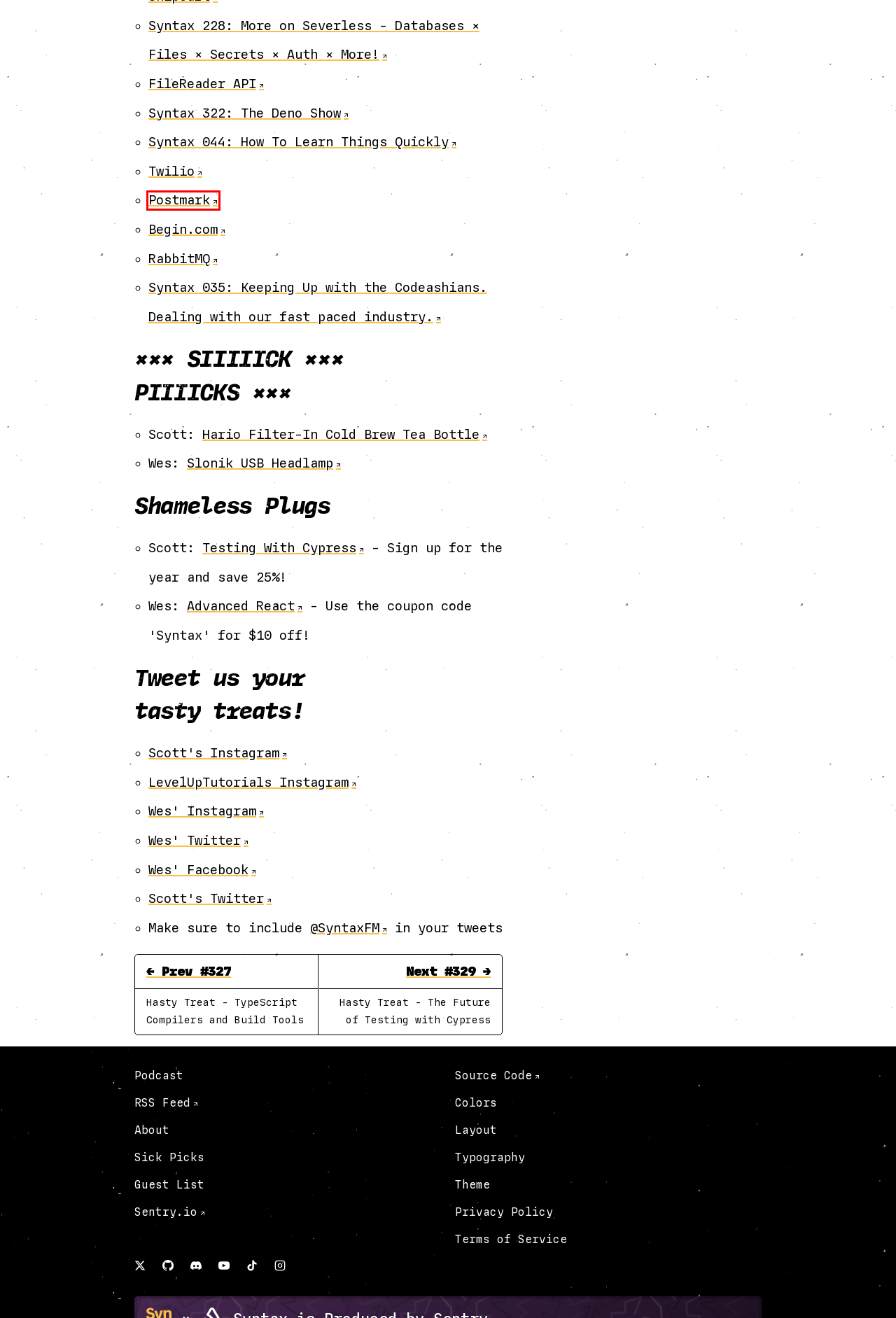You have a screenshot of a webpage with a red bounding box around a UI element. Determine which webpage description best matches the new webpage that results from clicking the element in the bounding box. Here are the candidates:
A. Application Performance Monitoring & Error Tracking Software | Sentry
B. Advanced React & GraphQL — Build Full Stack Applications with React and GraphQL
C. Postmark: Fast, Reliable Email Delivery Service | SMTP | API
D. RabbitMQ: One broker to queue them all | RabbitMQ
E. Begin — The cloud platform for Functional Web Apps
F. More on Severless - Databases × Files × Secrets × Auth × More! - Syntax #228
G. Keeping Up with the Codeashians. Dealing with our fast paced industry. - Syntax #35
H. Syntax - Tasty Web Development Treats

C